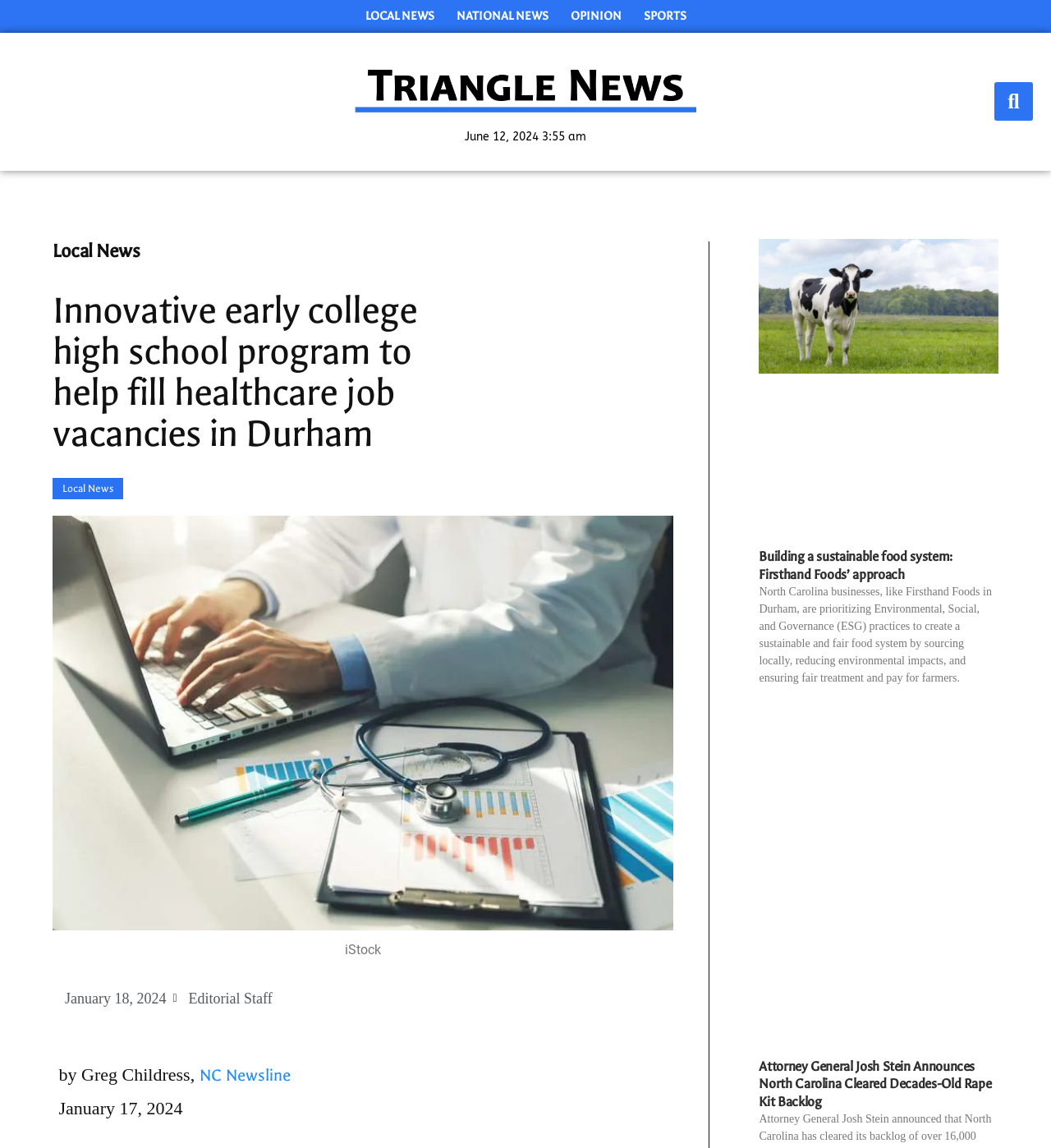What is the topic of the second article?
Please look at the screenshot and answer using one word or phrase.

Building a sustainable food system